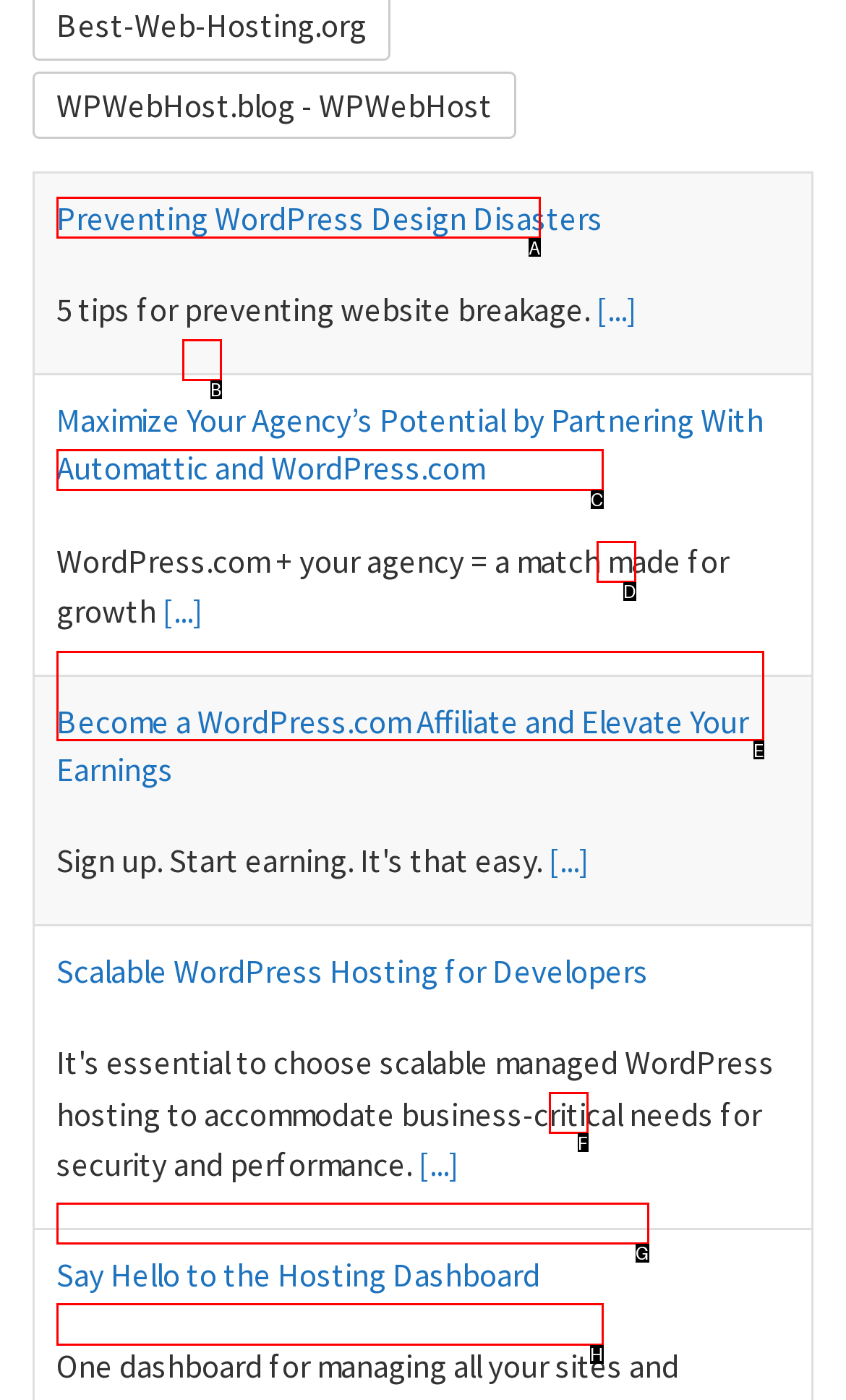Decide which letter you need to select to fulfill the task: Learn about preventing WordPress design disasters
Answer with the letter that matches the correct option directly.

H